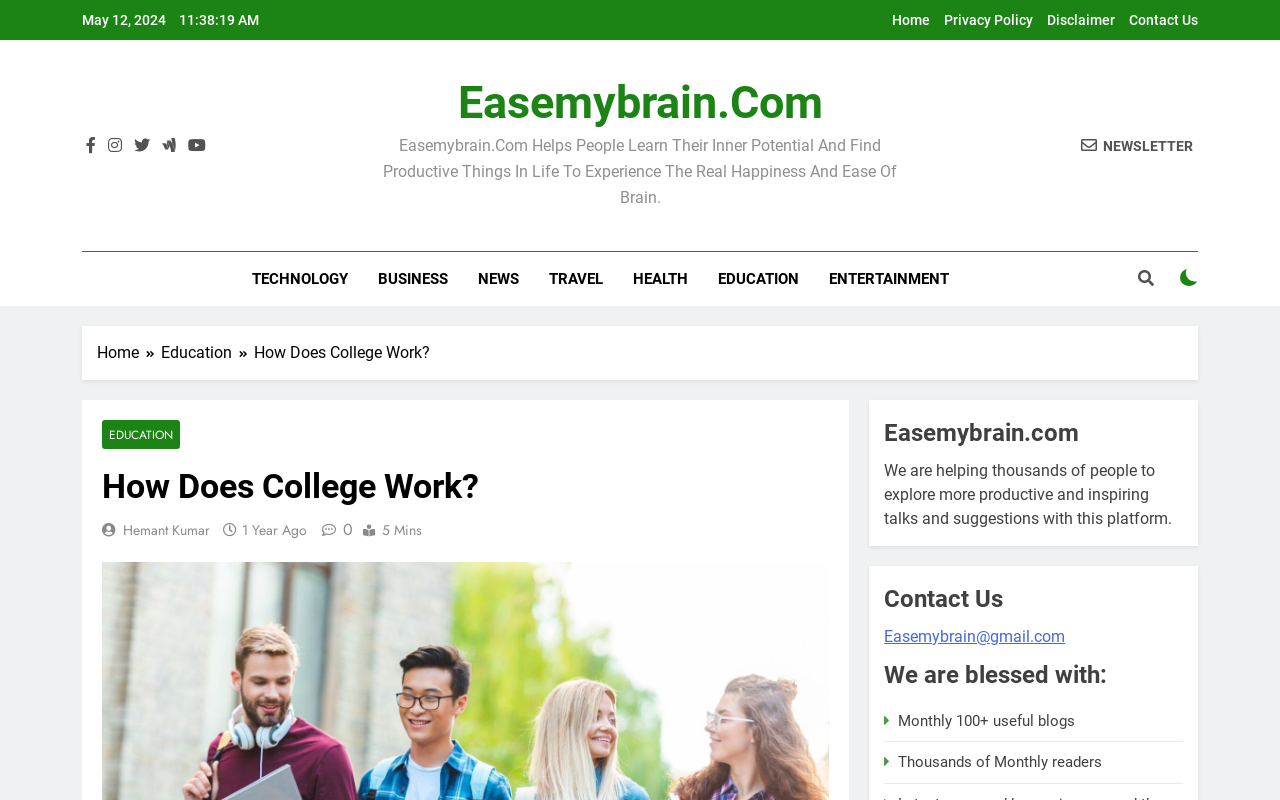Pinpoint the bounding box coordinates of the clickable element needed to complete the instruction: "Click on the EDUCATION link". The coordinates should be provided as four float numbers between 0 and 1: [left, top, right, bottom].

[0.549, 0.315, 0.636, 0.382]